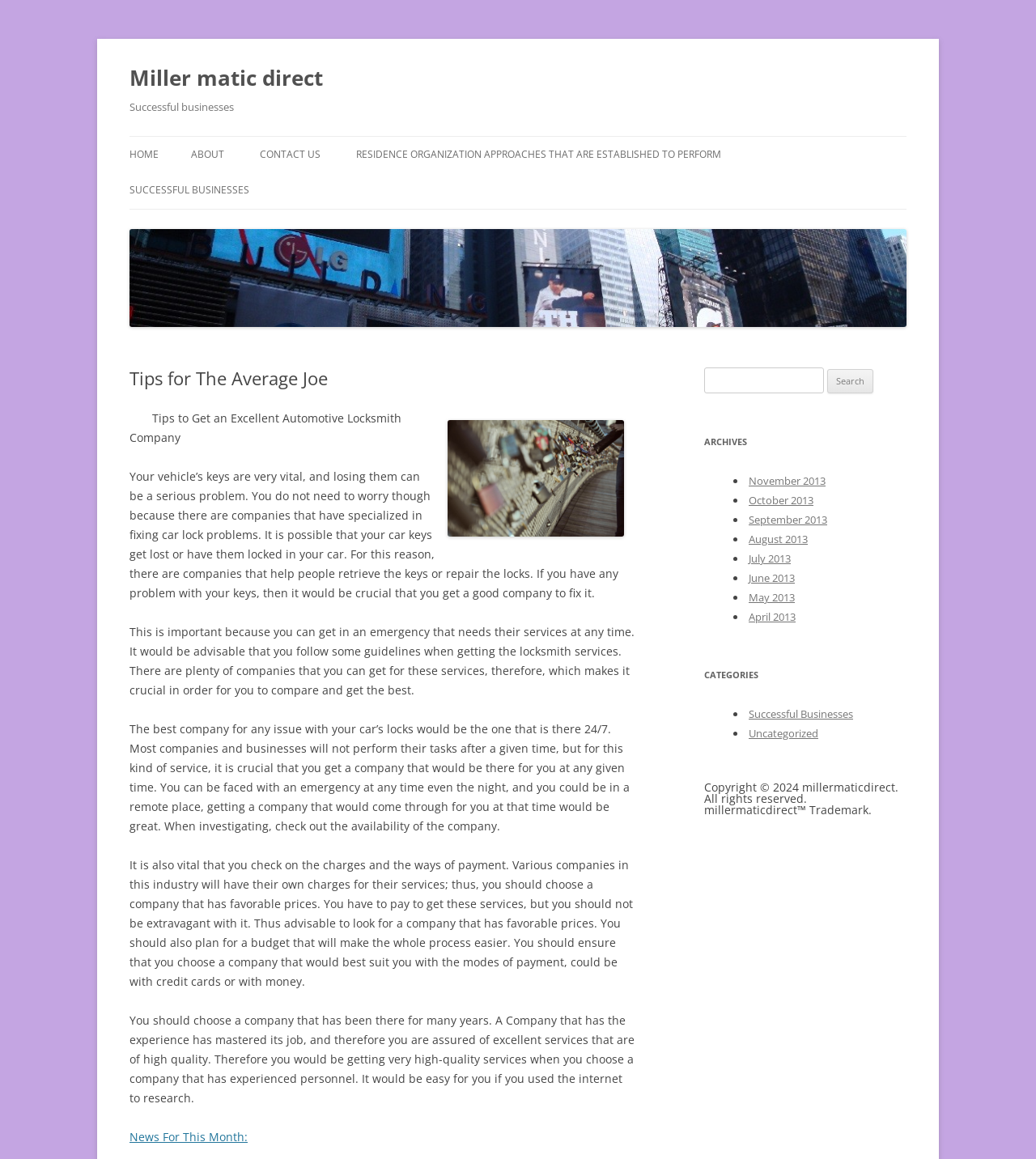Determine the bounding box coordinates for the region that must be clicked to execute the following instruction: "Click on the 'HOME' link".

[0.125, 0.118, 0.153, 0.149]